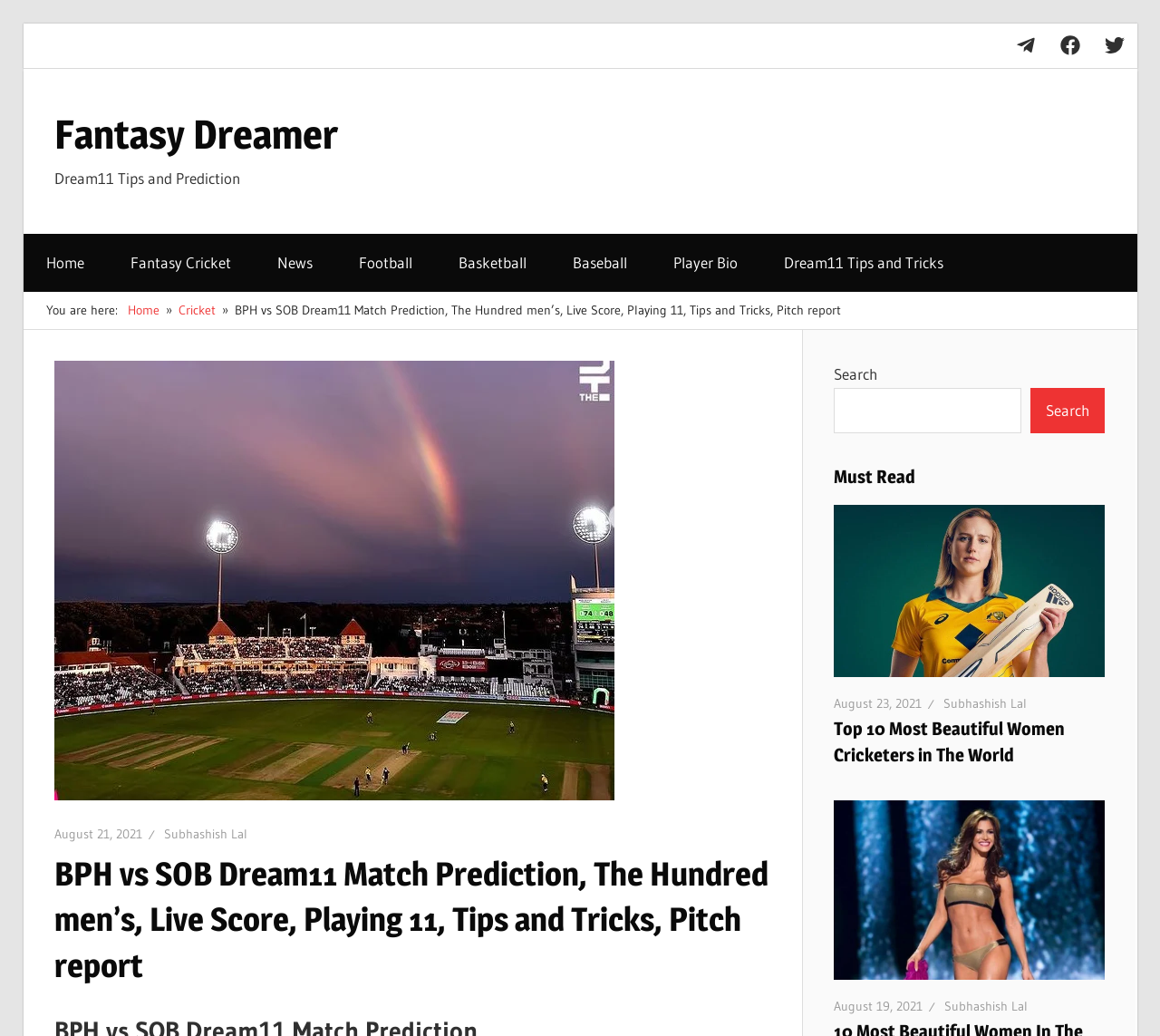Identify the webpage's primary heading and generate its text.

BPH vs SOB Dream11 Match Prediction, The Hundred men’s, Live Score, Playing 11, Tips and Tricks, Pitch report